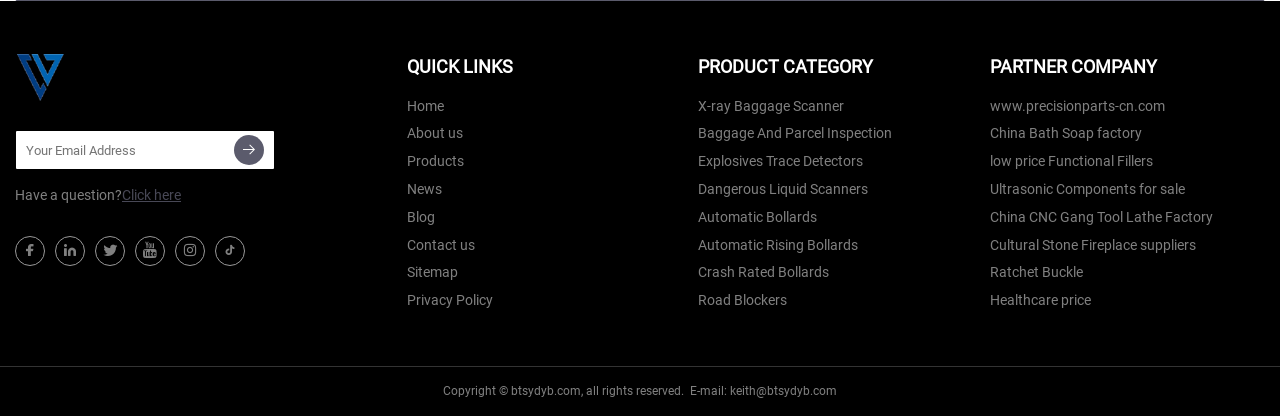Find the bounding box coordinates of the element's region that should be clicked in order to follow the given instruction: "Click the 'Henan Strawberry Fields Co.,Ltd' link". The coordinates should consist of four float numbers between 0 and 1, i.e., [left, top, right, bottom].

[0.012, 0.125, 0.168, 0.245]